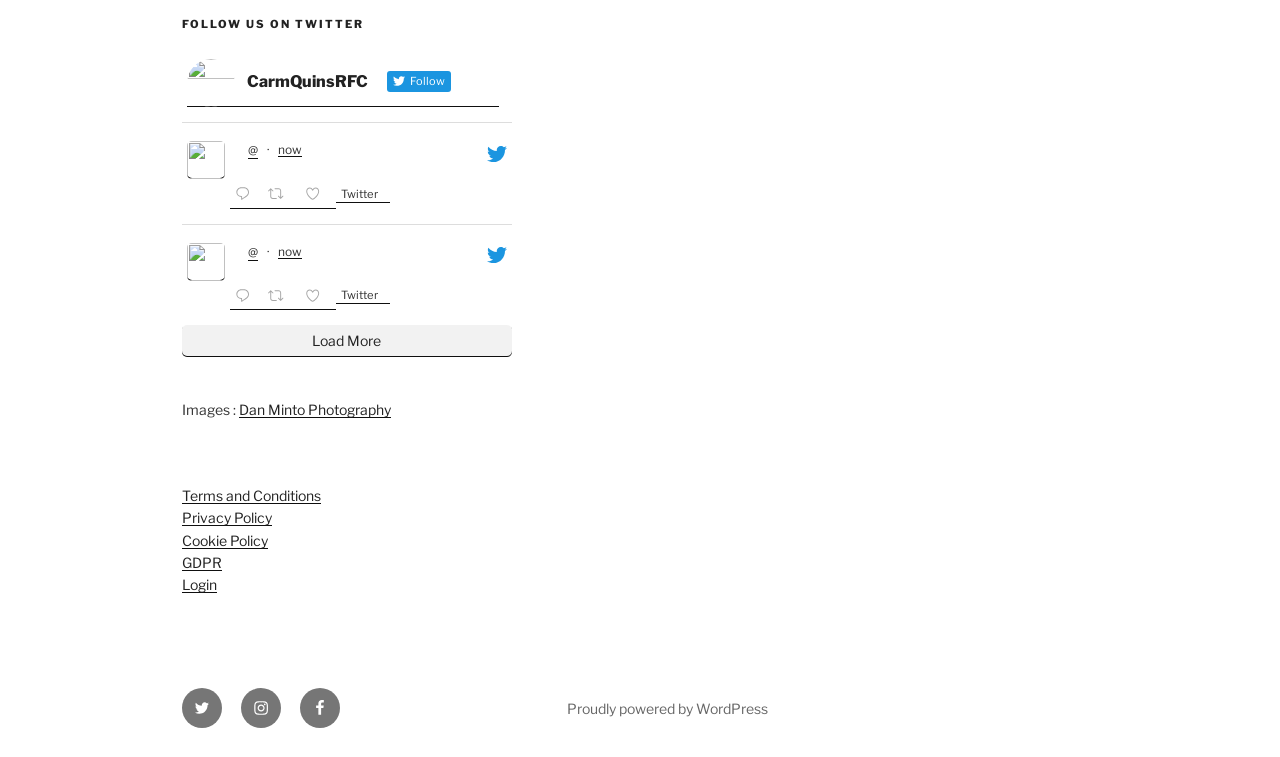Give the bounding box coordinates for this UI element: "CarmQuinsRFC Follow". The coordinates should be four float numbers between 0 and 1, arranged as [left, top, right, bottom].

[0.146, 0.078, 0.39, 0.142]